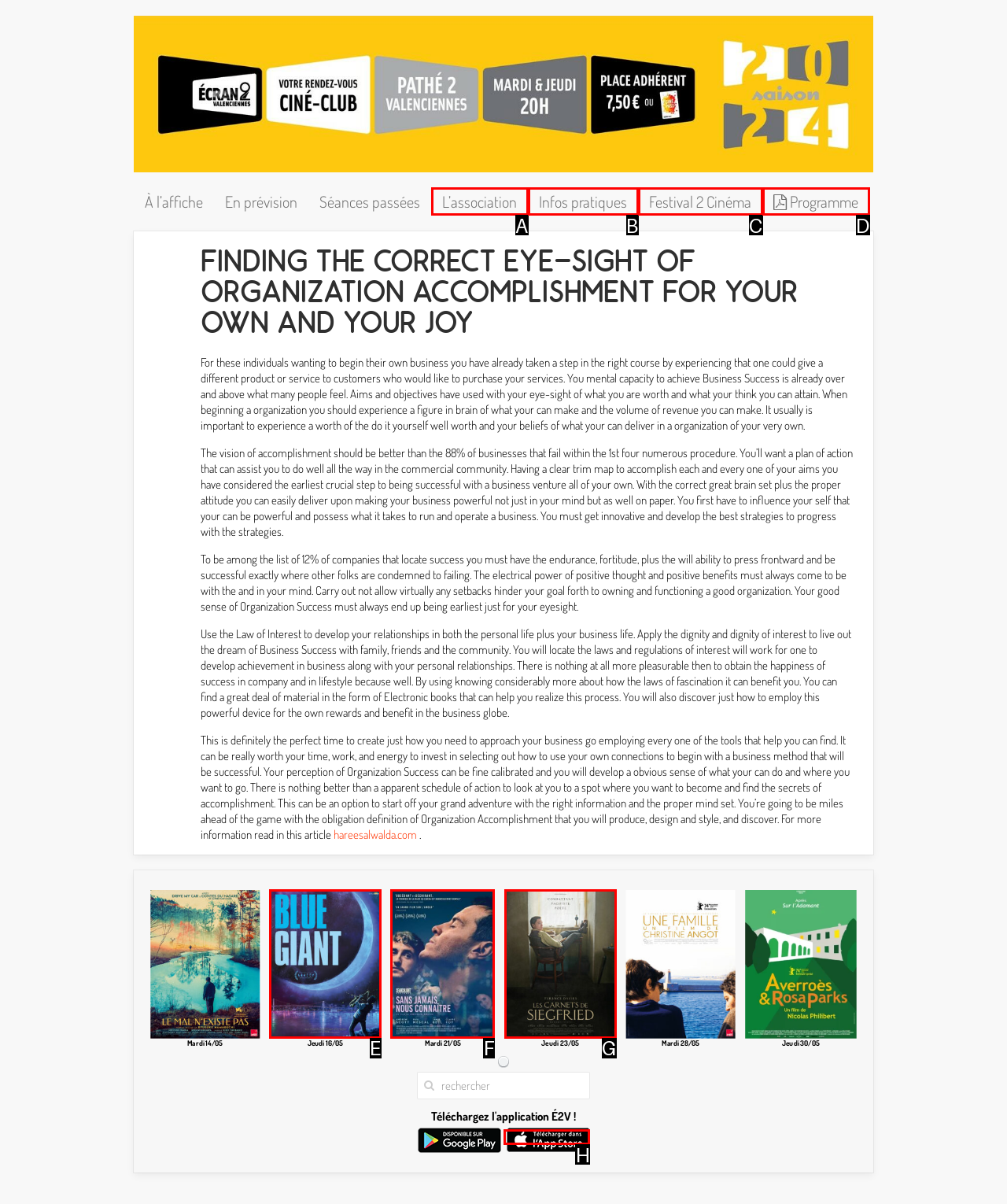Determine the option that best fits the description: parent_node: Jeudi 16/05
Reply with the letter of the correct option directly.

E